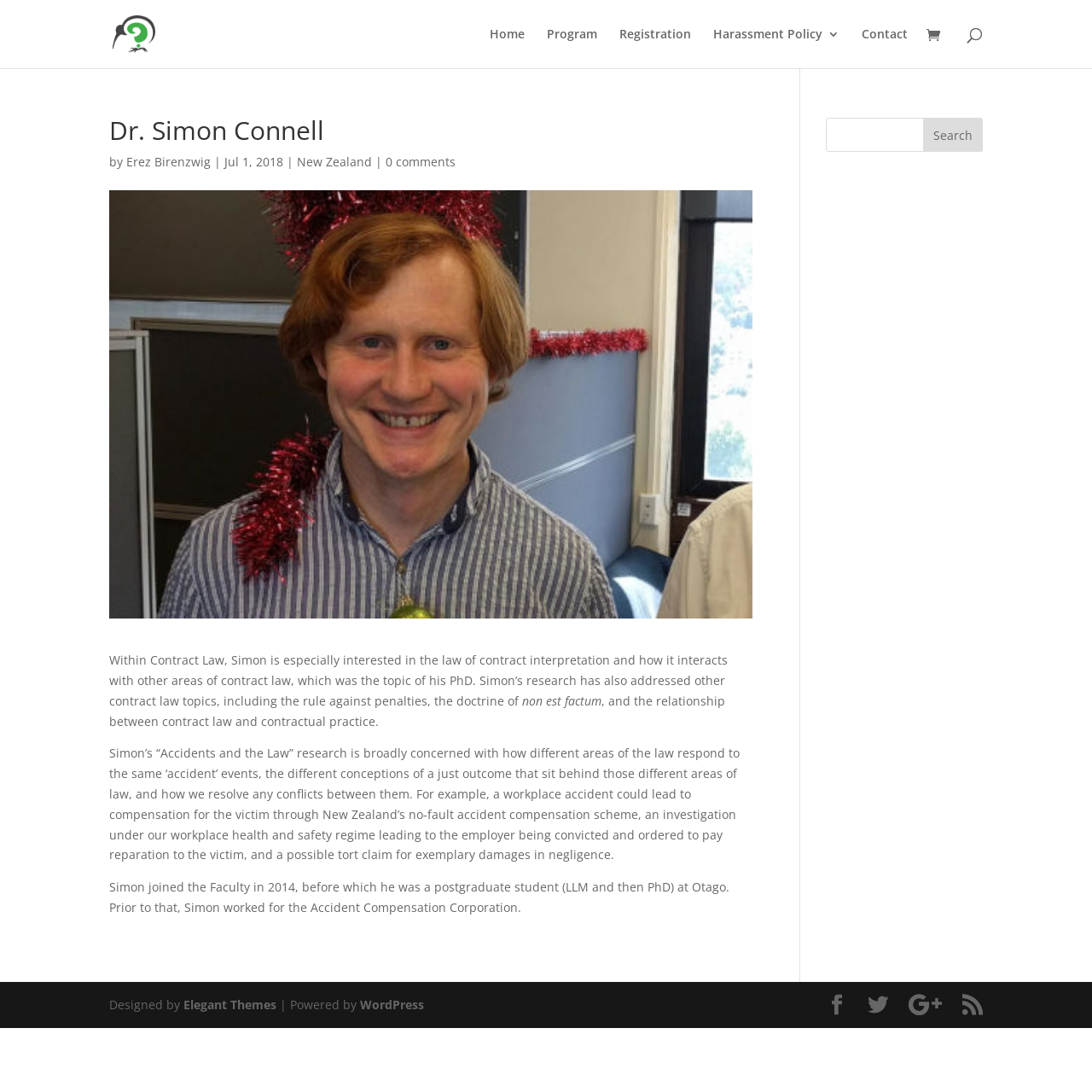Locate the bounding box coordinates of the region to be clicked to comply with the following instruction: "Click on 'SPORTS CAR RENTAL'". The coordinates must be four float numbers between 0 and 1, in the form [left, top, right, bottom].

None